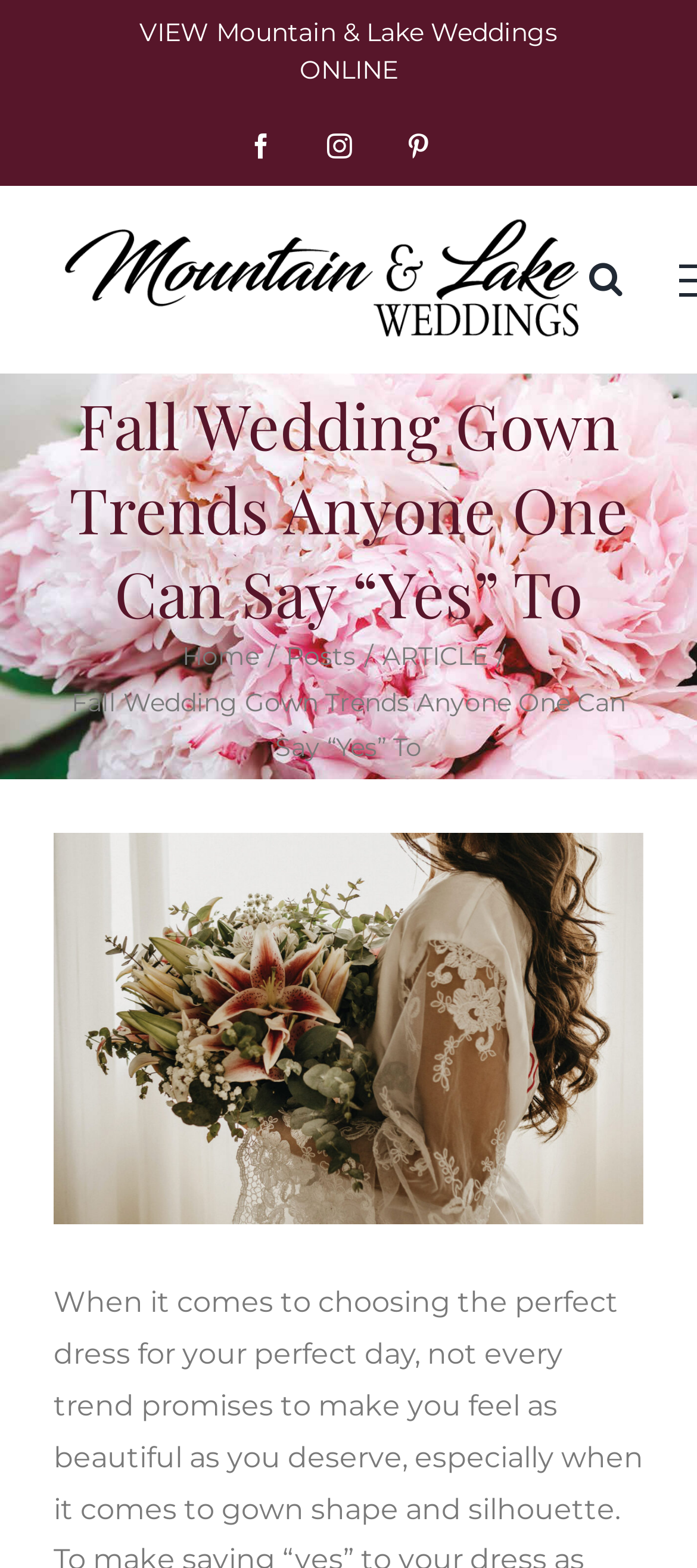What is the name of the website?
Using the visual information, respond with a single word or phrase.

Mountain & Lake Weddings